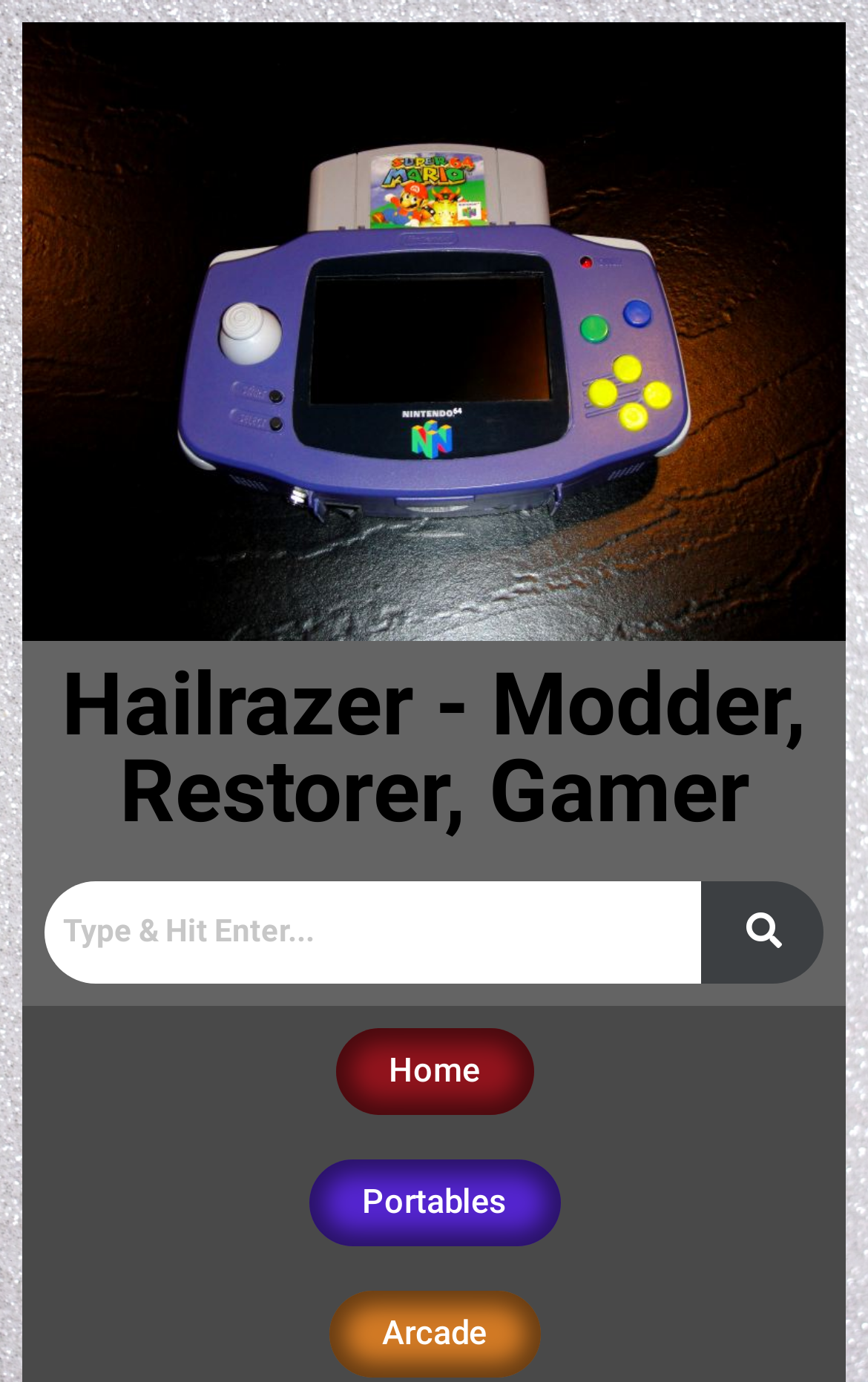Create a detailed summary of all the visual and textual information on the webpage.

The webpage is about Hailrazer, a modder, restorer, and gamer, with a focus on arcade and pinball restoration and game console modification. 

At the top of the page, there is a heading that displays the title "Hailrazer - Modder, Restorer, Gamer". Below the heading, there is a search bar with a search box and a button. The search bar is horizontally oriented and takes up a significant portion of the width of the page. 

To the right of the search bar, there are three buttons arranged horizontally: "Home", "Portables", and "Arcade". The "Home" button is positioned slightly to the left of the "Portables" button, and the "Arcade" button is positioned at the far right.